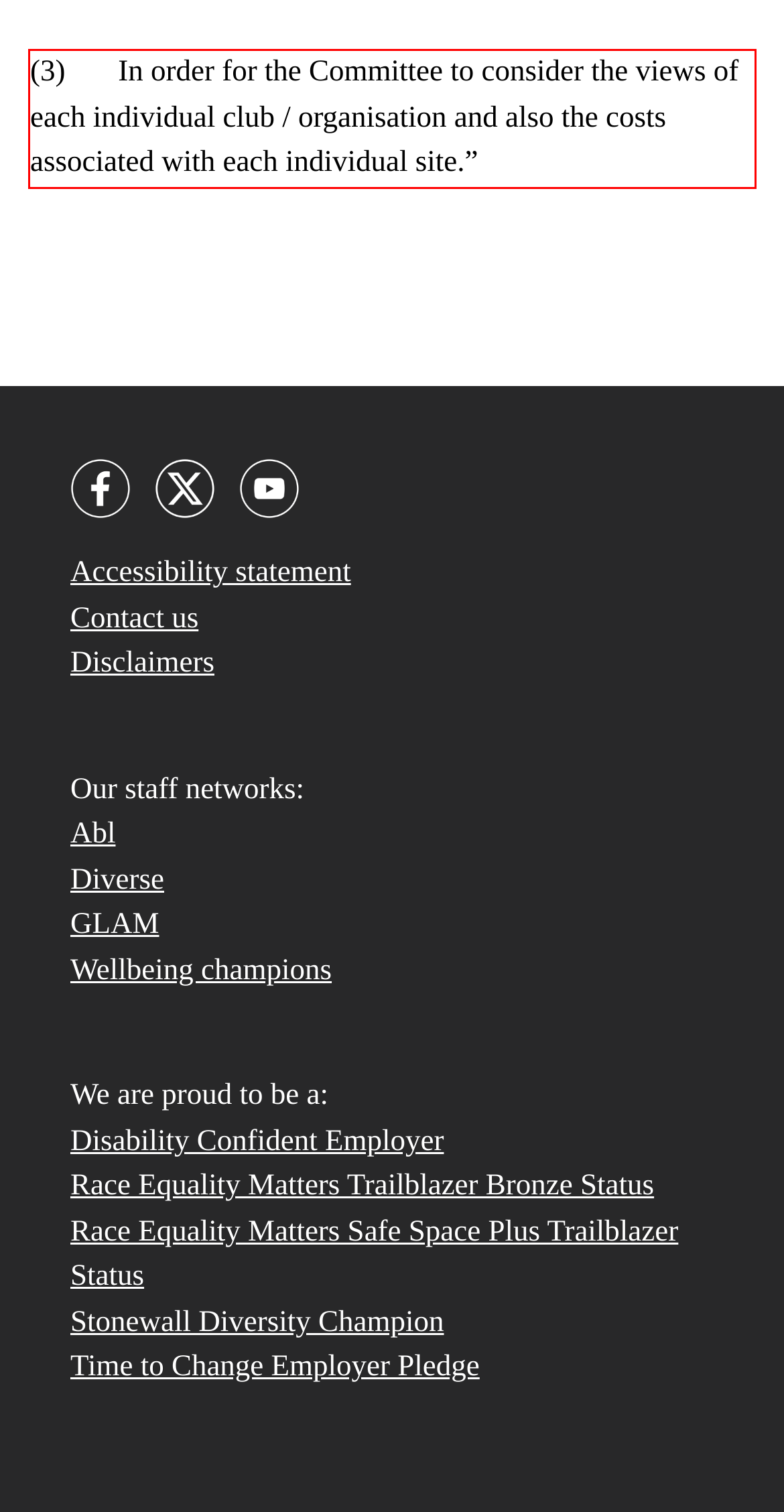You are provided with a screenshot of a webpage that includes a UI element enclosed in a red rectangle. Extract the text content inside this red rectangle.

(3) In order for the Committee to consider the views of each individual club / organisation and also the costs associated with each individual site.”